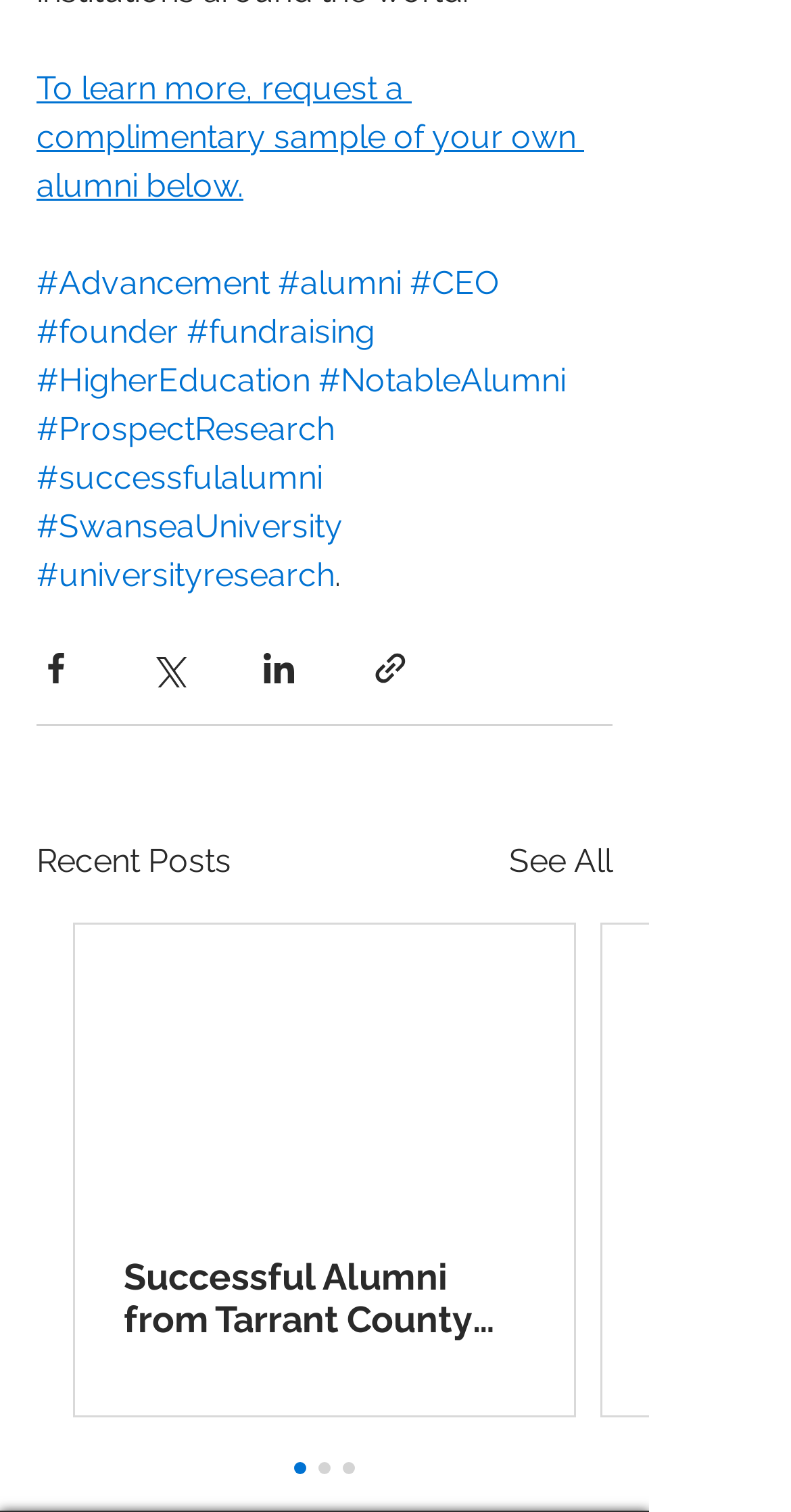Refer to the image and provide a thorough answer to this question:
How many social media sharing options are available?

I counted the number of social media sharing buttons, which are 'Share via Facebook', 'Share via Twitter', 'Share via LinkedIn', and 'Share via link'. Therefore, there are 4 social media sharing options available.